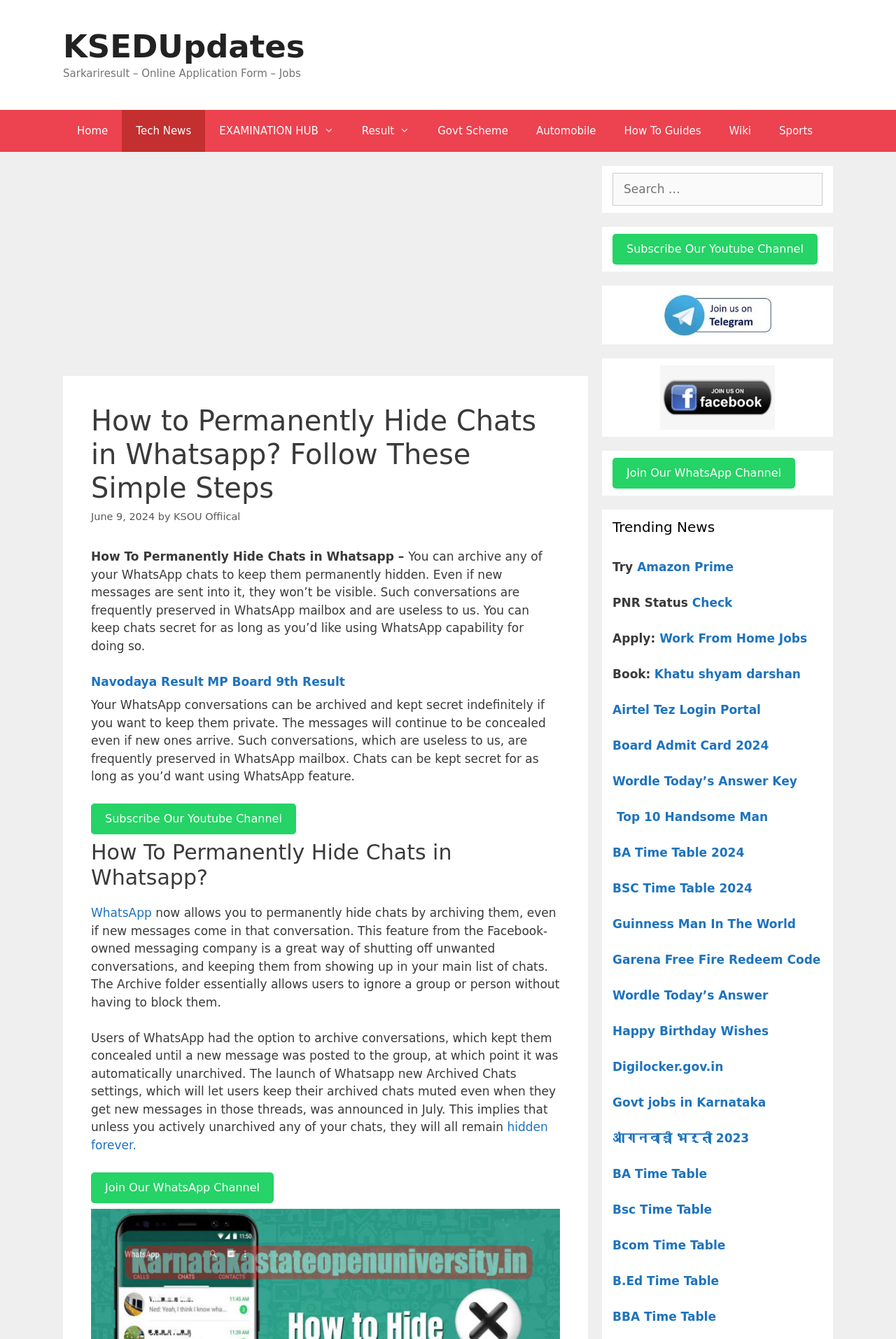What is the purpose of the Archive folder in WhatsApp?
Please provide an in-depth and detailed response to the question.

According to the webpage, the Archive folder in WhatsApp allows users to ignore a group or person without having to block them. This feature is useful for shutting off unwanted conversations and keeping them from showing up in the main list of chats.